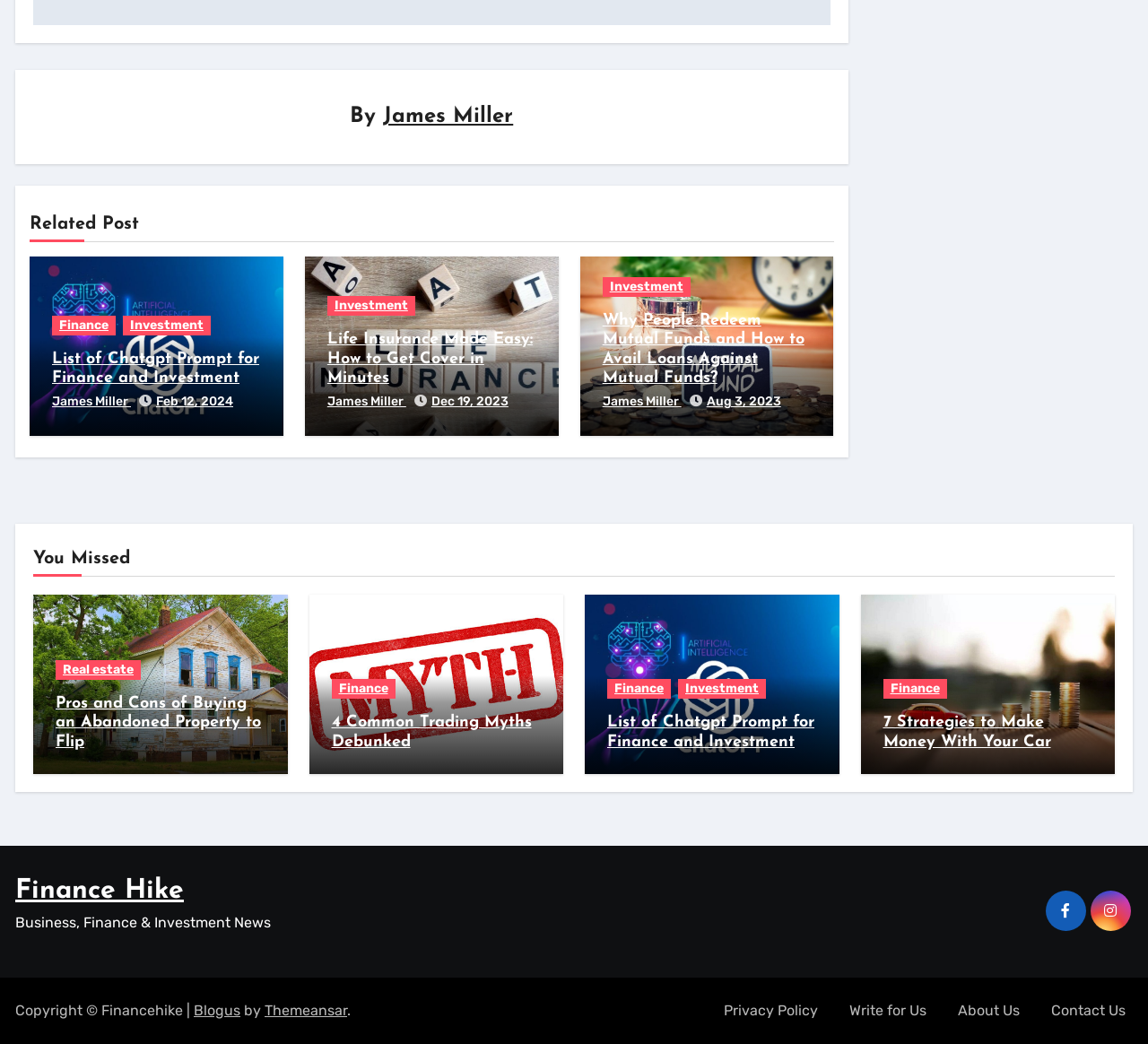What is the date of the article 'Pros and Cons of Buying an Abandoned Property to Flip'?
Please answer the question with a detailed response using the information from the screenshot.

I found the article 'Pros and Cons of Buying an Abandoned Property to Flip' but did not find a specific date associated with it.